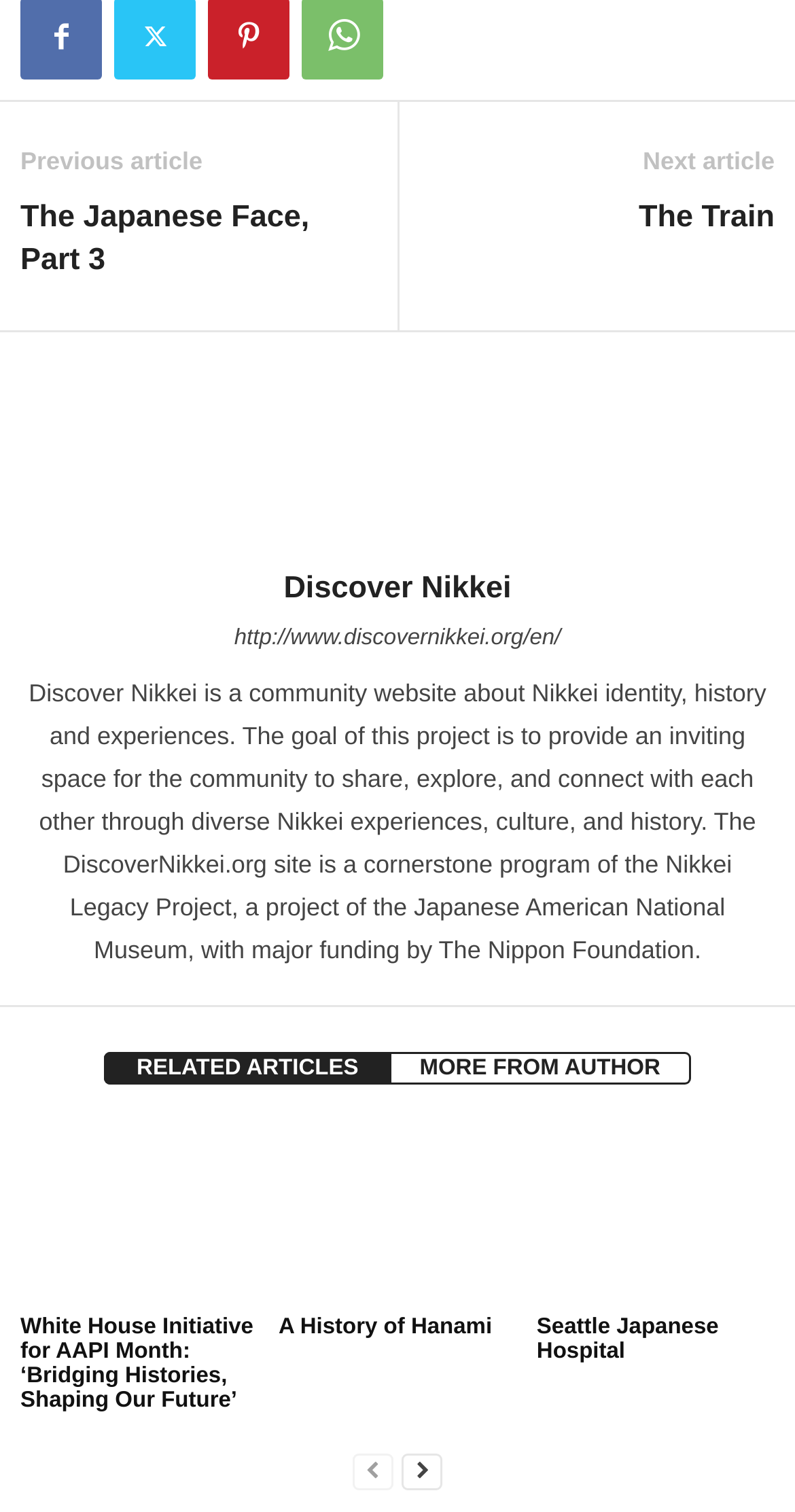What is the goal of the DiscoverNikkei.org site?
Please answer using one word or phrase, based on the screenshot.

Provide an inviting space